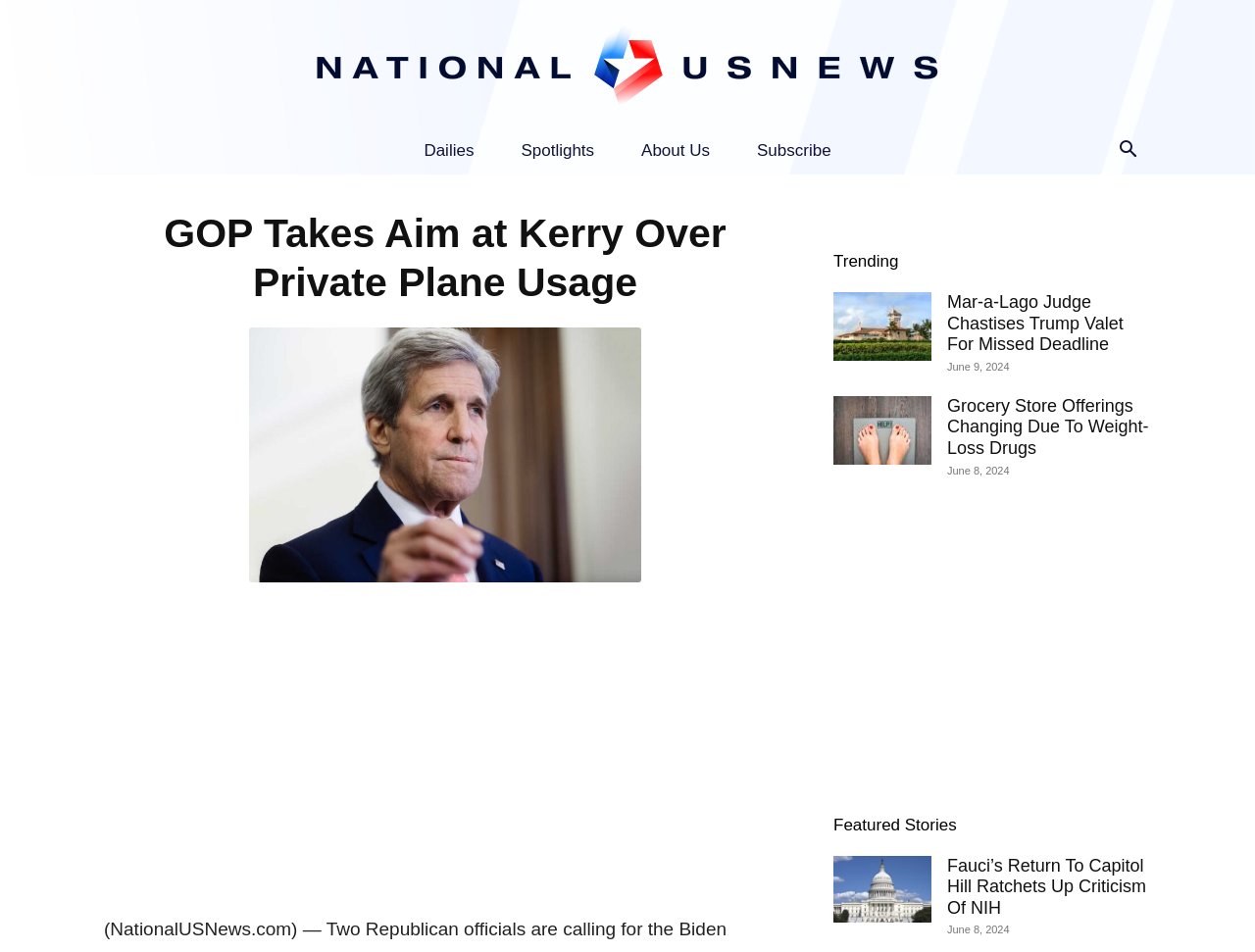Locate the bounding box coordinates of the element's region that should be clicked to carry out the following instruction: "View Mar-a-Lago Judge Chastises Trump Valet For Missed Deadline news". The coordinates need to be four float numbers between 0 and 1, i.e., [left, top, right, bottom].

[0.664, 0.307, 0.742, 0.379]